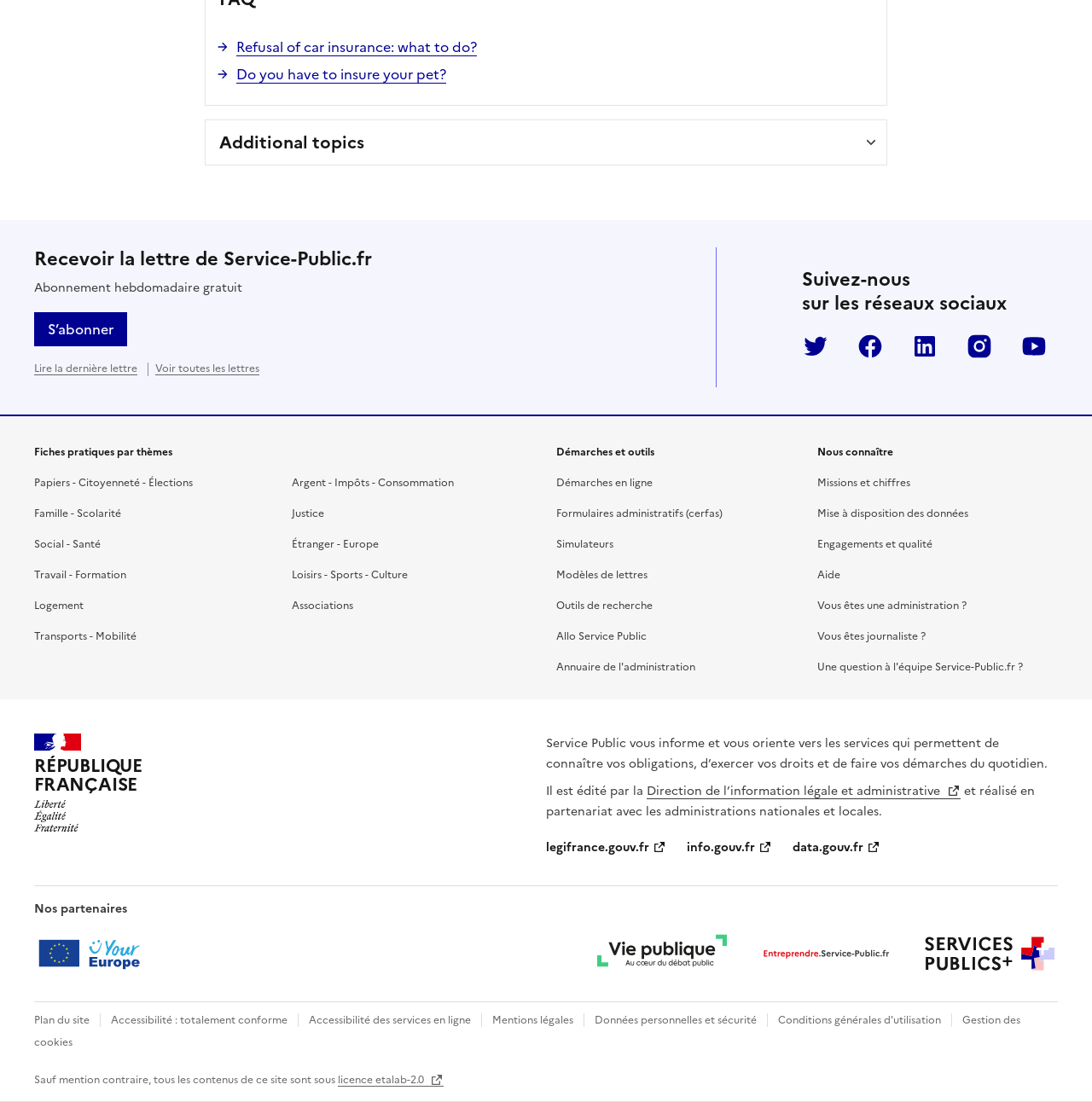Reply to the question with a single word or phrase:
How many social media platforms are listed?

5